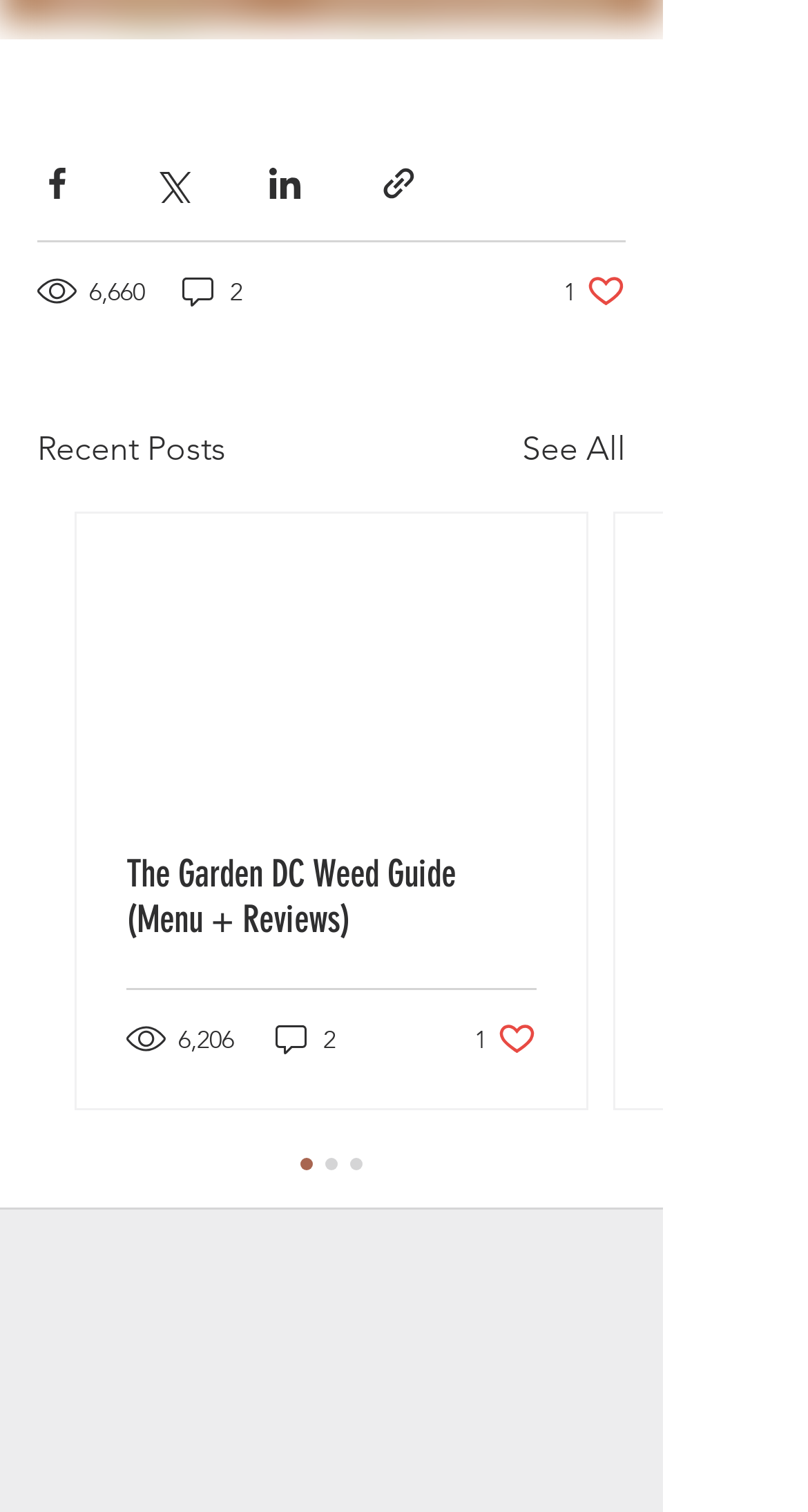How many likes does the first post have?
Deliver a detailed and extensive answer to the question.

The first post has 1 like, which is indicated by the button '1 like. Post not marked as liked' below the social media sharing options.